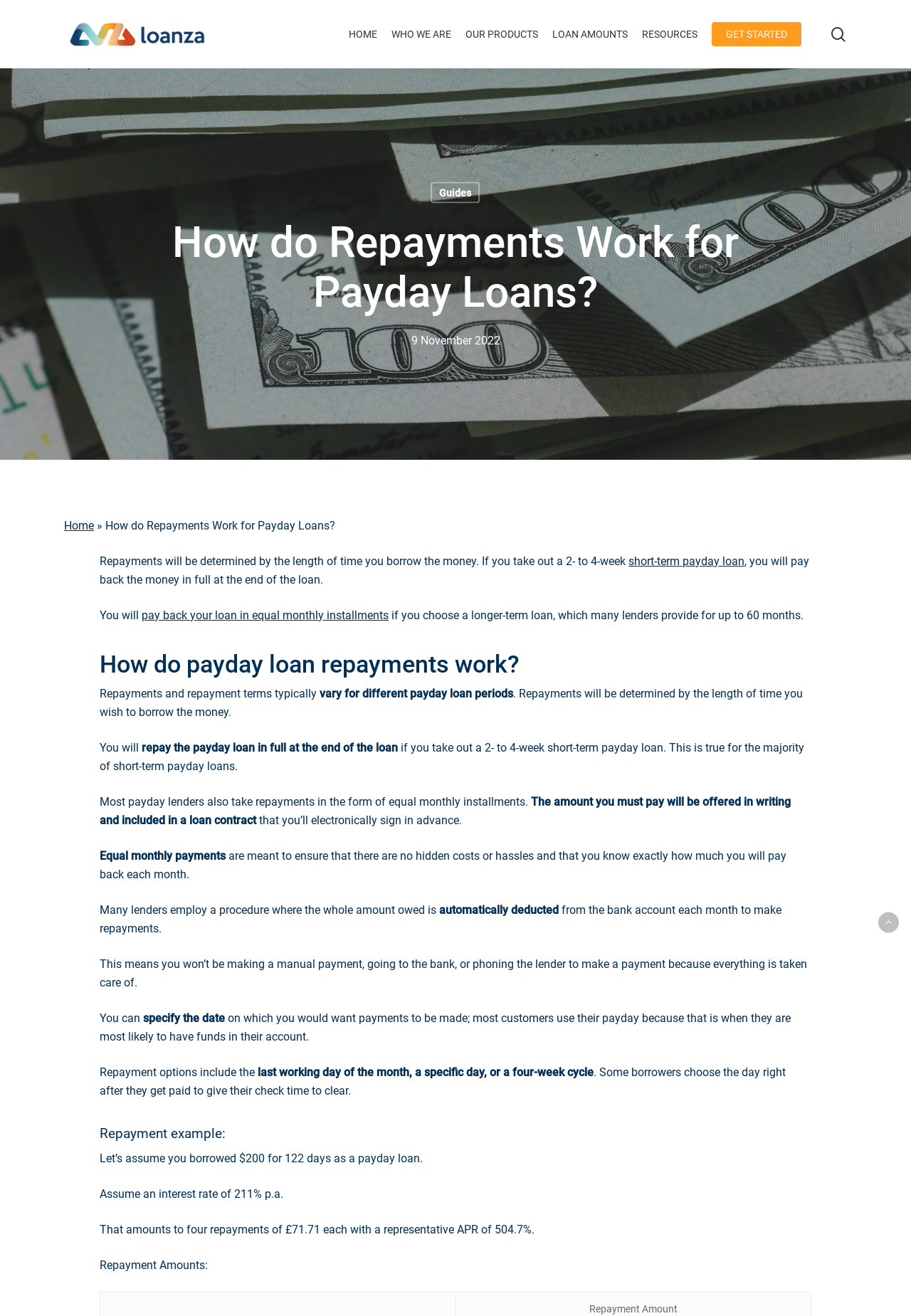Find the bounding box coordinates for the HTML element described in this sentence: "Home". Provide the coordinates as four float numbers between 0 and 1, in the format [left, top, right, bottom].

[0.383, 0.021, 0.414, 0.031]